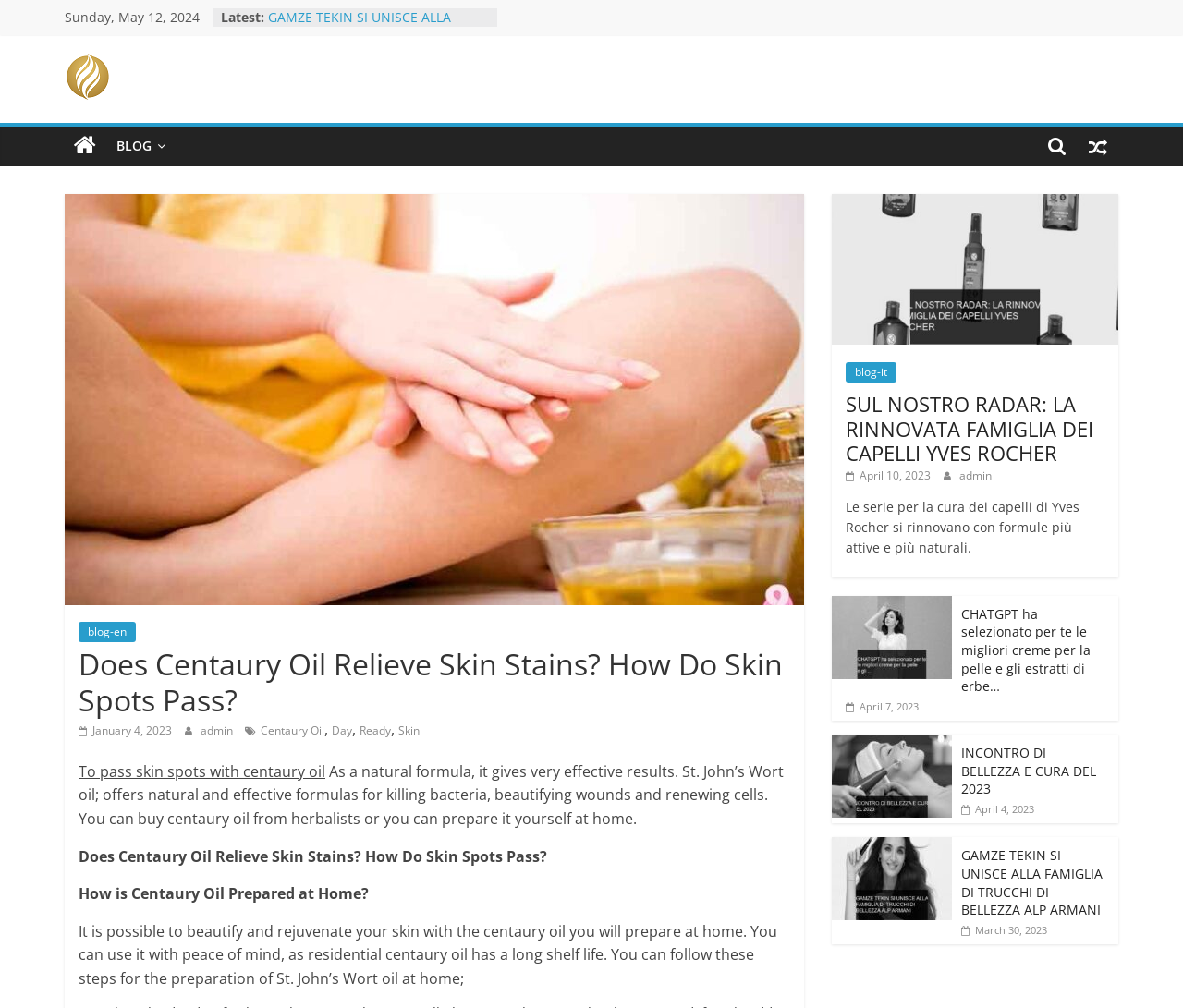Please specify the bounding box coordinates for the clickable region that will help you carry out the instruction: "Check the date of the blog post 'CHATGPT ha selezionato per te le migliori creme per la pelle e gli estratti di erbe…'".

[0.715, 0.464, 0.787, 0.48]